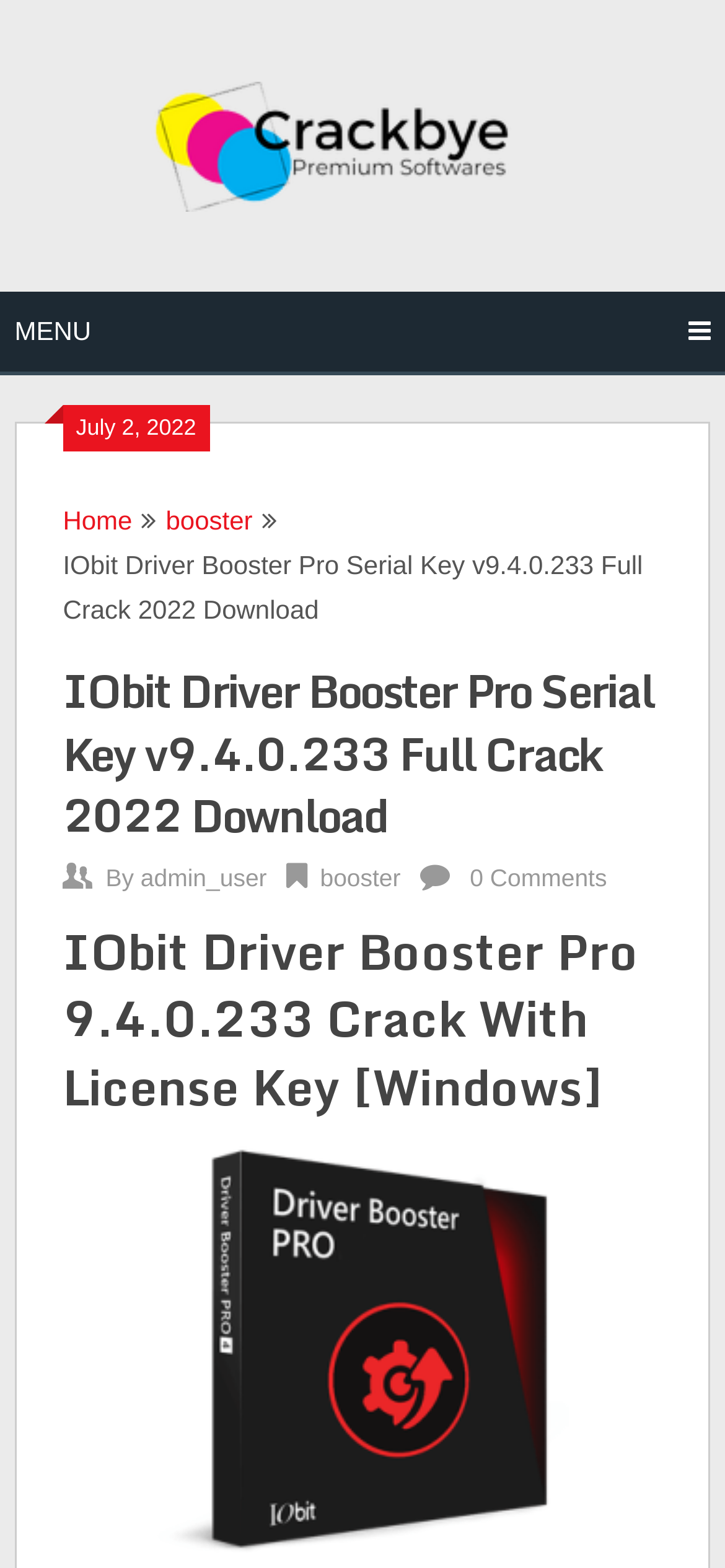Describe all the key features of the webpage in detail.

The webpage appears to be a blog post or article about IObit Driver Booster Pro Crack. At the top, there is a heading "Crackbye.com" with a link and an image, which suggests that it might be the website's logo or title. Below this, there is a menu link with a dropdown icon, followed by a date "July 2, 2022" and two links, "Home" and "booster", which are likely navigation links.

The main content of the page starts with a heading "IObit Driver Booster Pro Serial Key v9.4.0.233 Full Crack 2022 Download", which is a long title that describes the software being discussed. Below this, there is a section with a heading that repeats the same title, followed by the author's name "admin_user" and a link to the author's profile, as well as a link to the "booster" category. There is also a link to "0 Comments", suggesting that this is a blog post with a comment section.

Further down, there is another heading "IObit Driver Booster Pro 9.4.0.233 Crack With License Key [Windows]", which appears to be a subheading or a separate section. Below this, there is a large image that takes up most of the width of the page, which is likely a screenshot or an image related to the software, labeled as "IObit-Driver-Booster keygen".